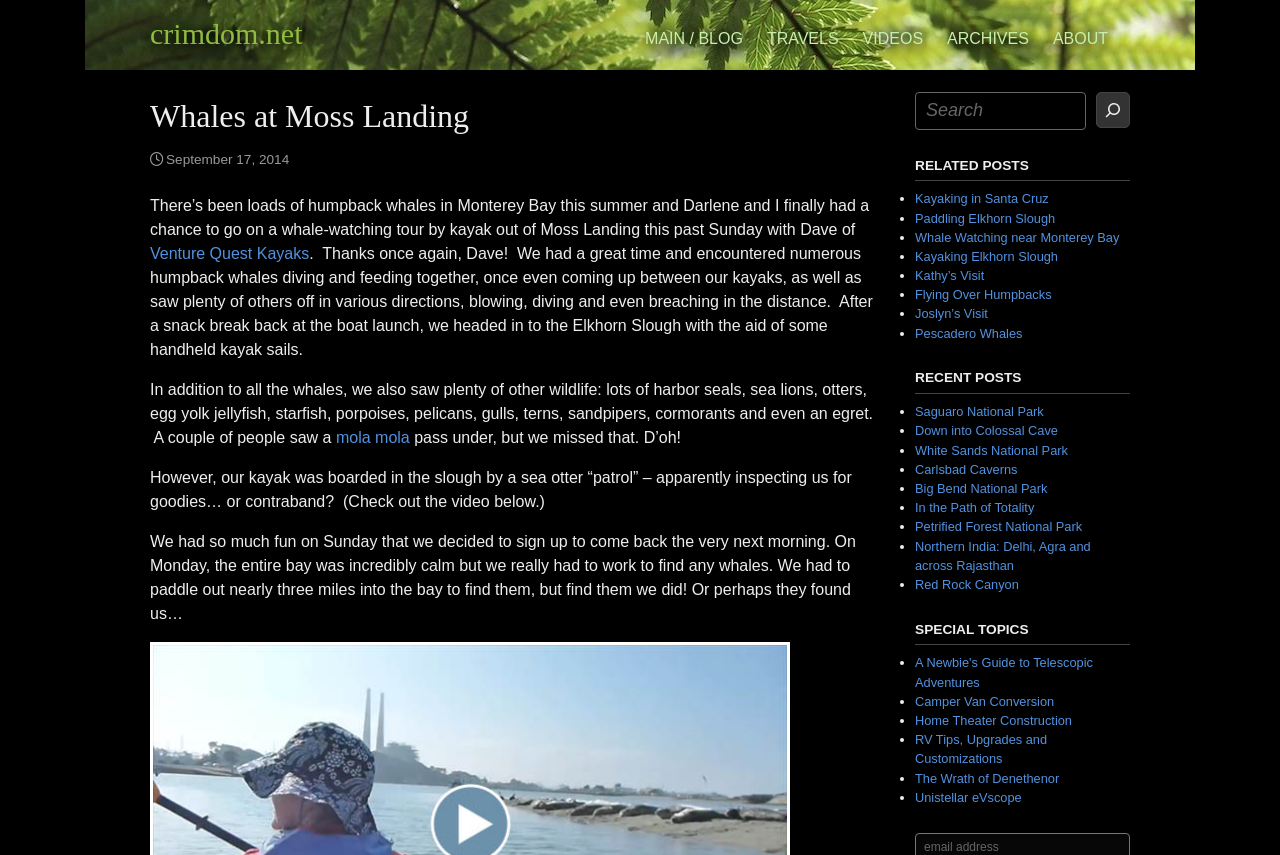Extract the heading text from the webpage.

Whales at Moss Landing